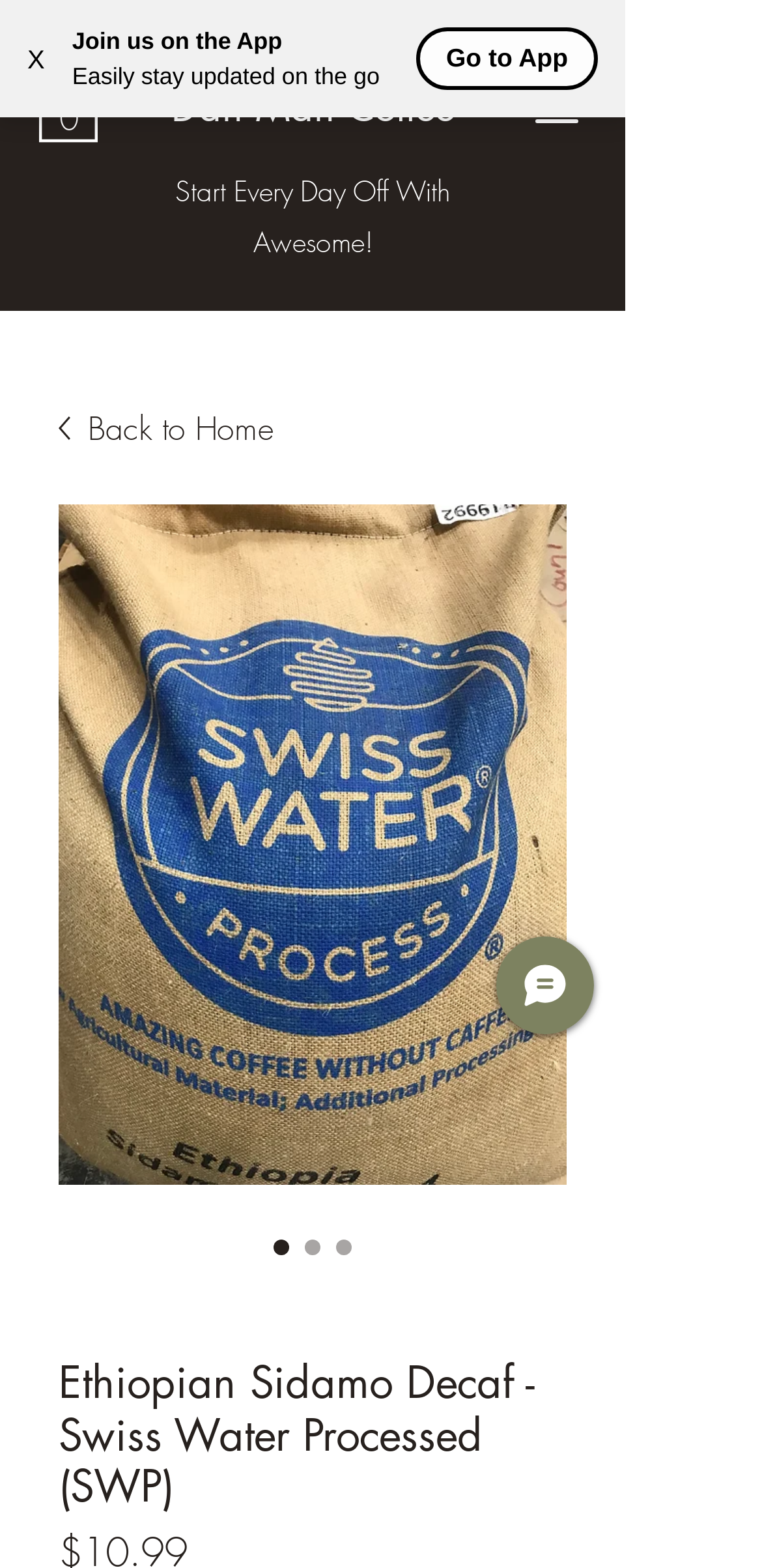What is the name of the company?
Based on the visual, give a brief answer using one word or a short phrase.

Dan Man Coffee